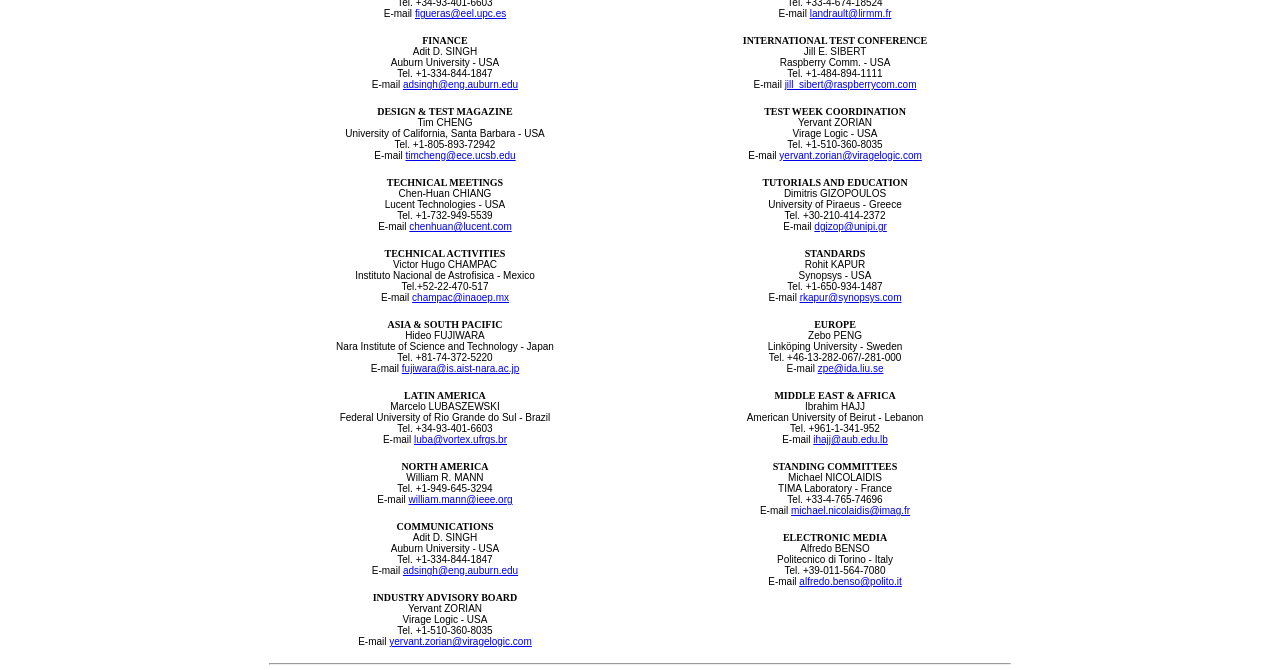Please identify the bounding box coordinates for the region that you need to click to follow this instruction: "Send an email to figueras@eel.upc.es".

[0.324, 0.012, 0.395, 0.028]